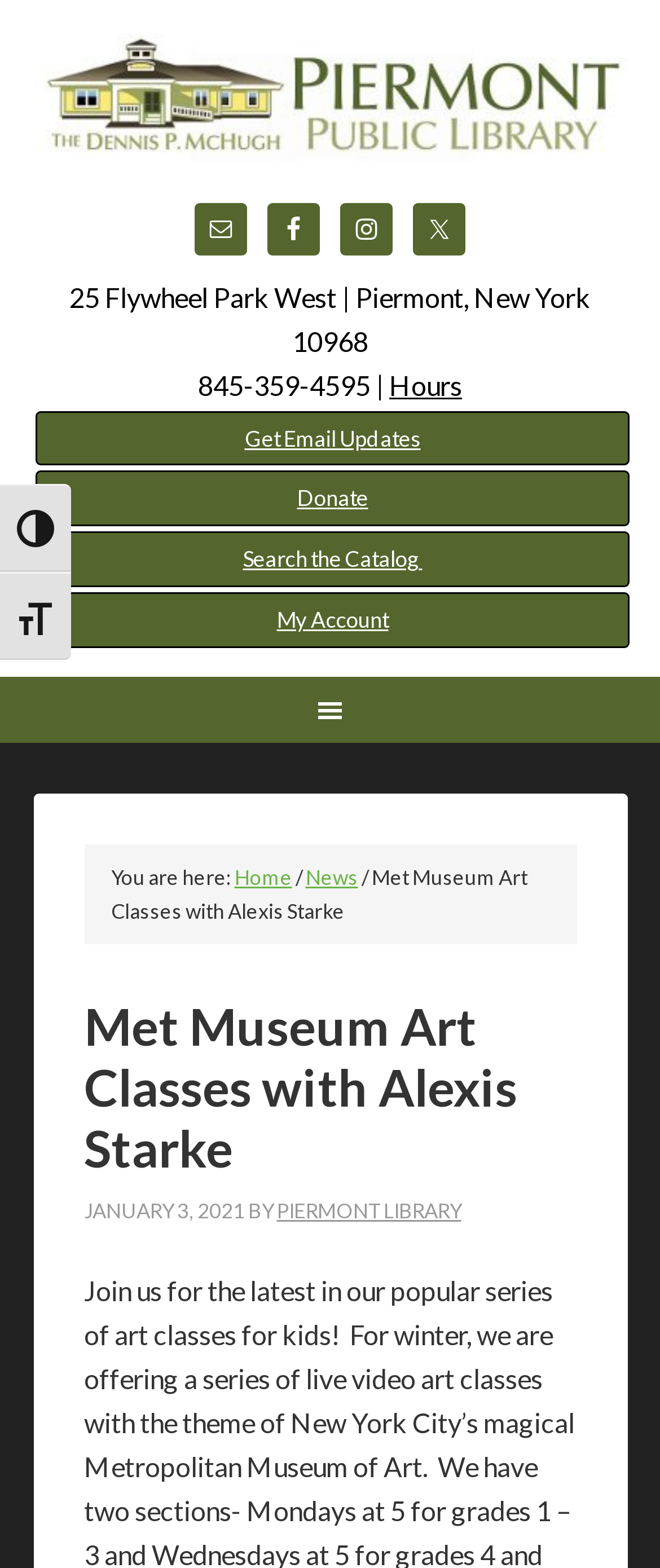What is the phone number of the Piermont Public Library?
Provide an in-depth answer to the question, covering all aspects.

I found the phone number by looking at the static text element with the bounding box coordinates [0.3, 0.235, 0.59, 0.256] which contains the phone number information.